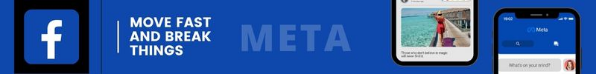Provide a comprehensive description of the image.

The image features a bold graphic with a striking blue background that prominently displays the Facebook logo alongside the phrase "MOVE FAST AND BREAK THINGS." This phrase, famously associated with Facebook's early culture, underscores an ethos of rapid innovation and adaptation. The logo is framed by illustrations of mobile devices, suggesting a modern, digital context where social media engagement thrives. This design conveys a sense of urgency and a call to action, appealing to users to embrace creativity and spontaneity in their interactions within the Meta ecosystem. The overall aesthetic combines corporate branding with motivational messaging, reflective of Meta's dynamic identity.